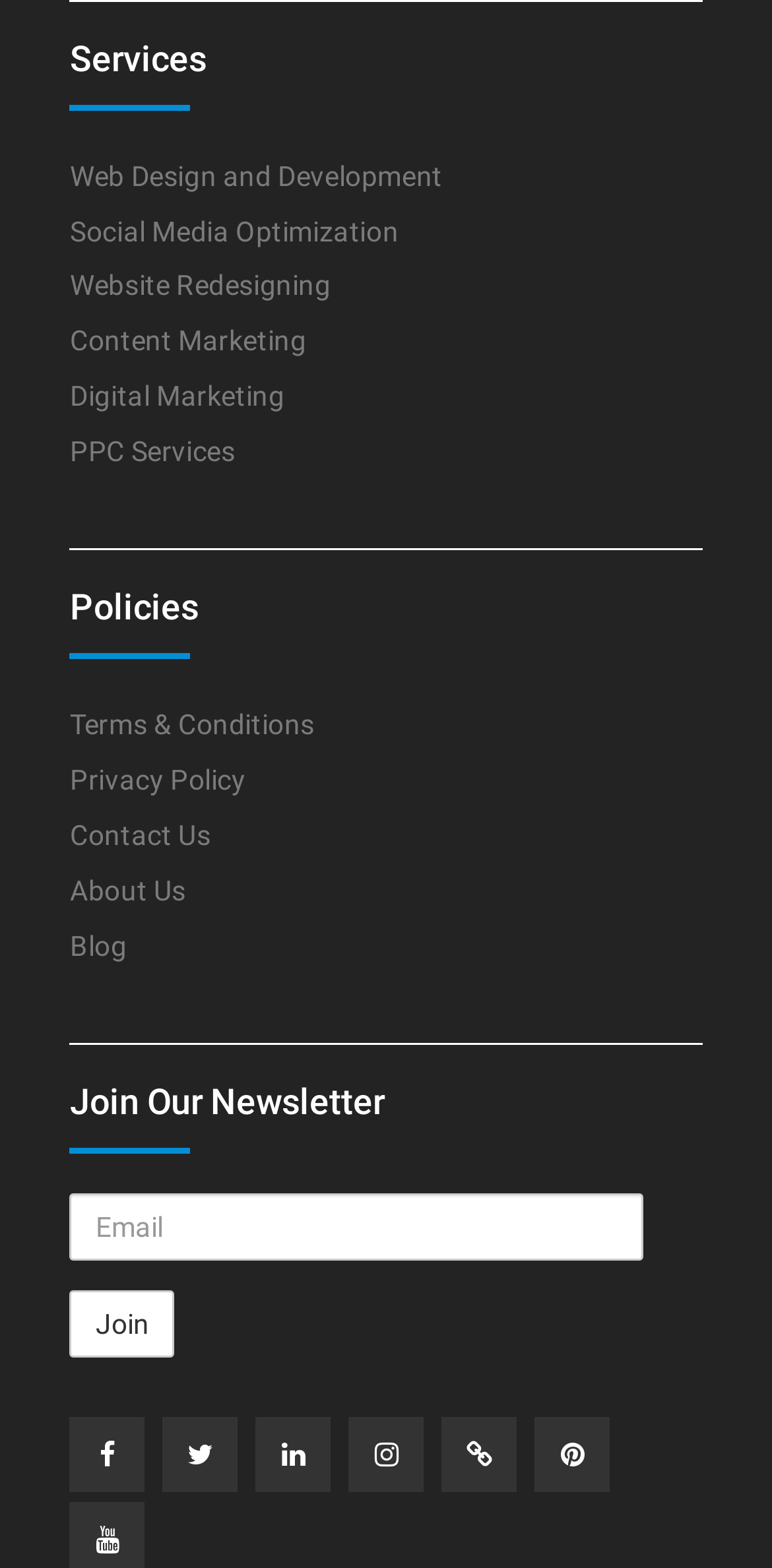Please find the bounding box coordinates of the element that must be clicked to perform the given instruction: "Visit Facebook page". The coordinates should be four float numbers from 0 to 1, i.e., [left, top, right, bottom].

[0.091, 0.904, 0.188, 0.952]